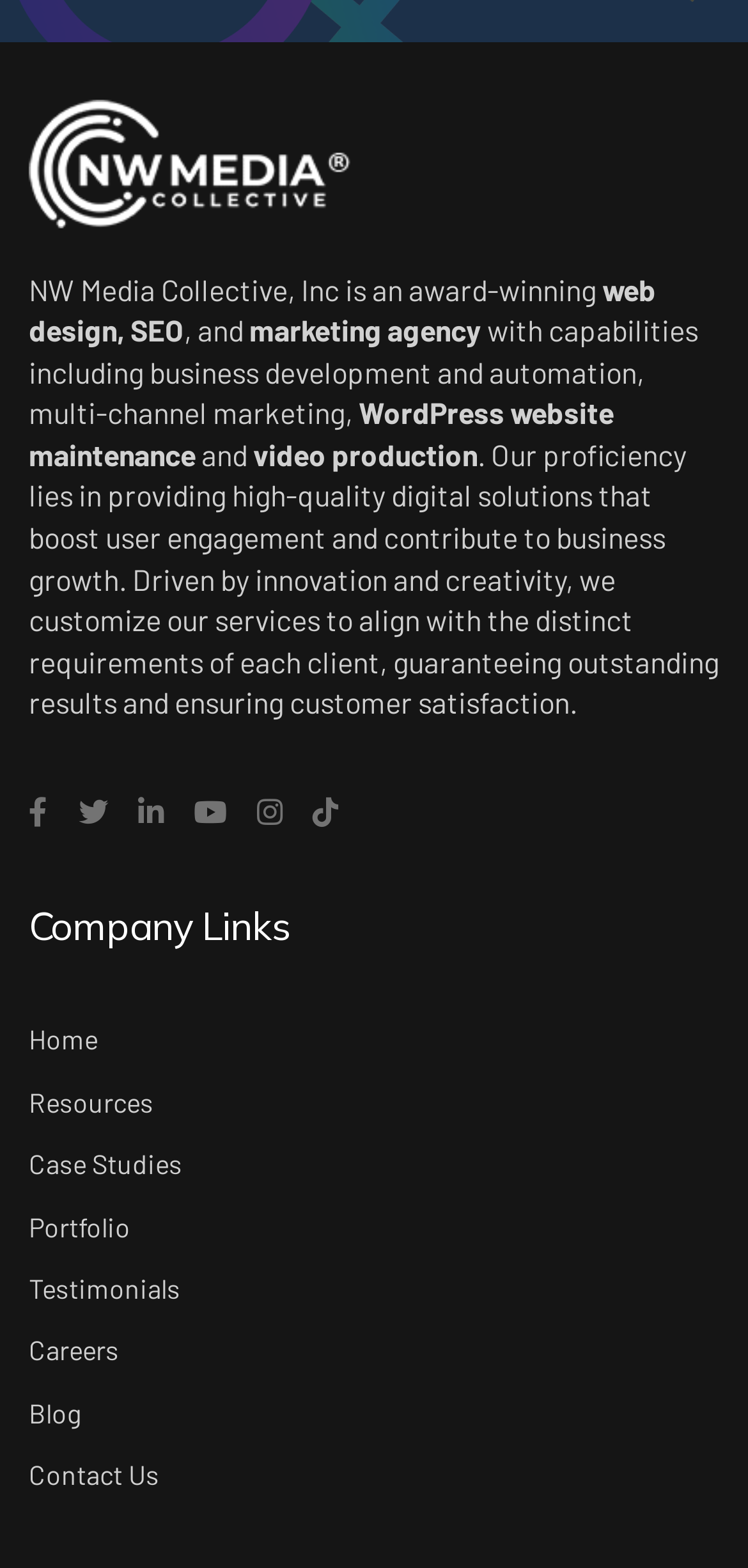Please provide a detailed answer to the question below by examining the image:
What services does NW Media Collective provide?

The webpage mentions that NW Media Collective provides services such as web design, SEO, marketing, WordPress website maintenance, and video production, as indicated by the links and text on the webpage.